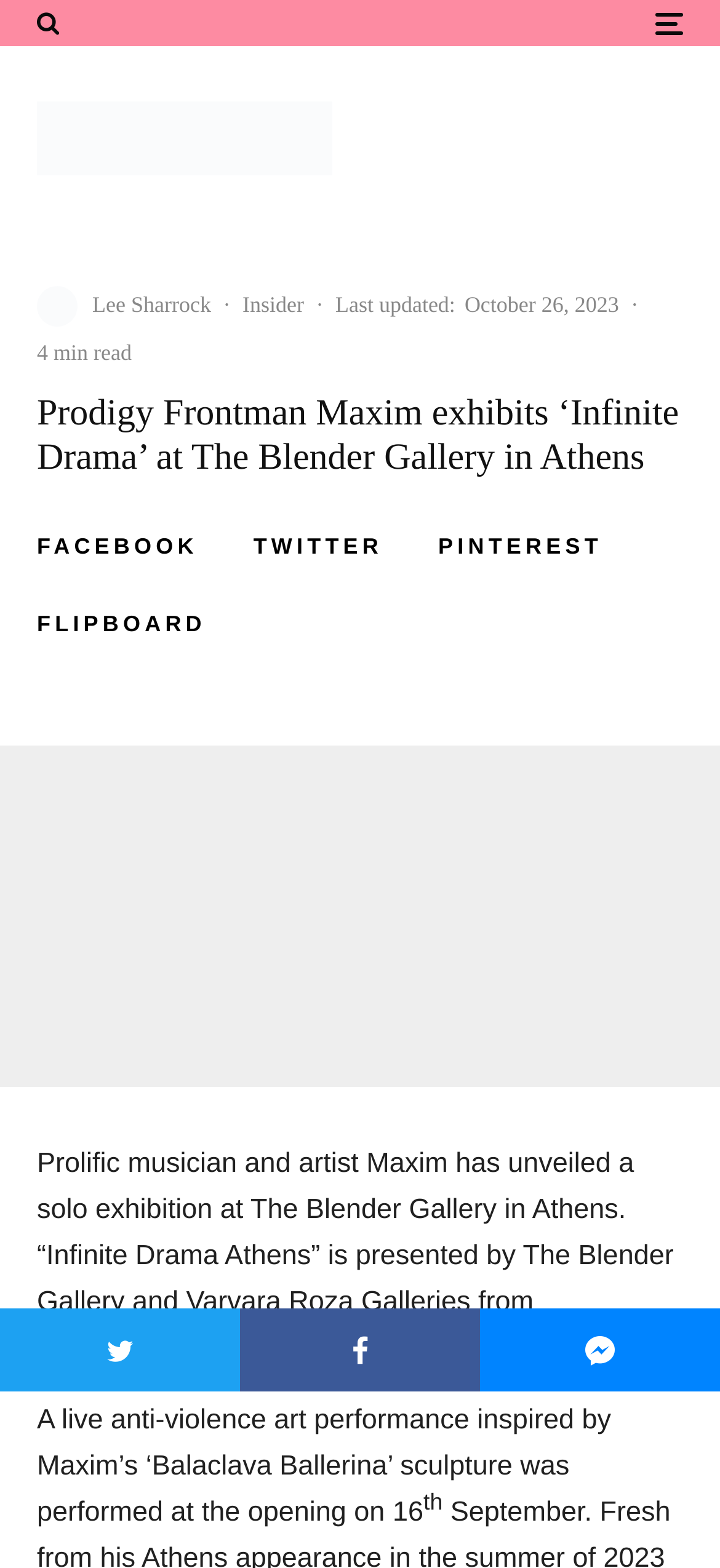Determine the bounding box coordinates for the clickable element to execute this instruction: "Pin the exhibition on Pinterest". Provide the coordinates as four float numbers between 0 and 1, i.e., [left, top, right, bottom].

[0.609, 0.341, 0.837, 0.355]